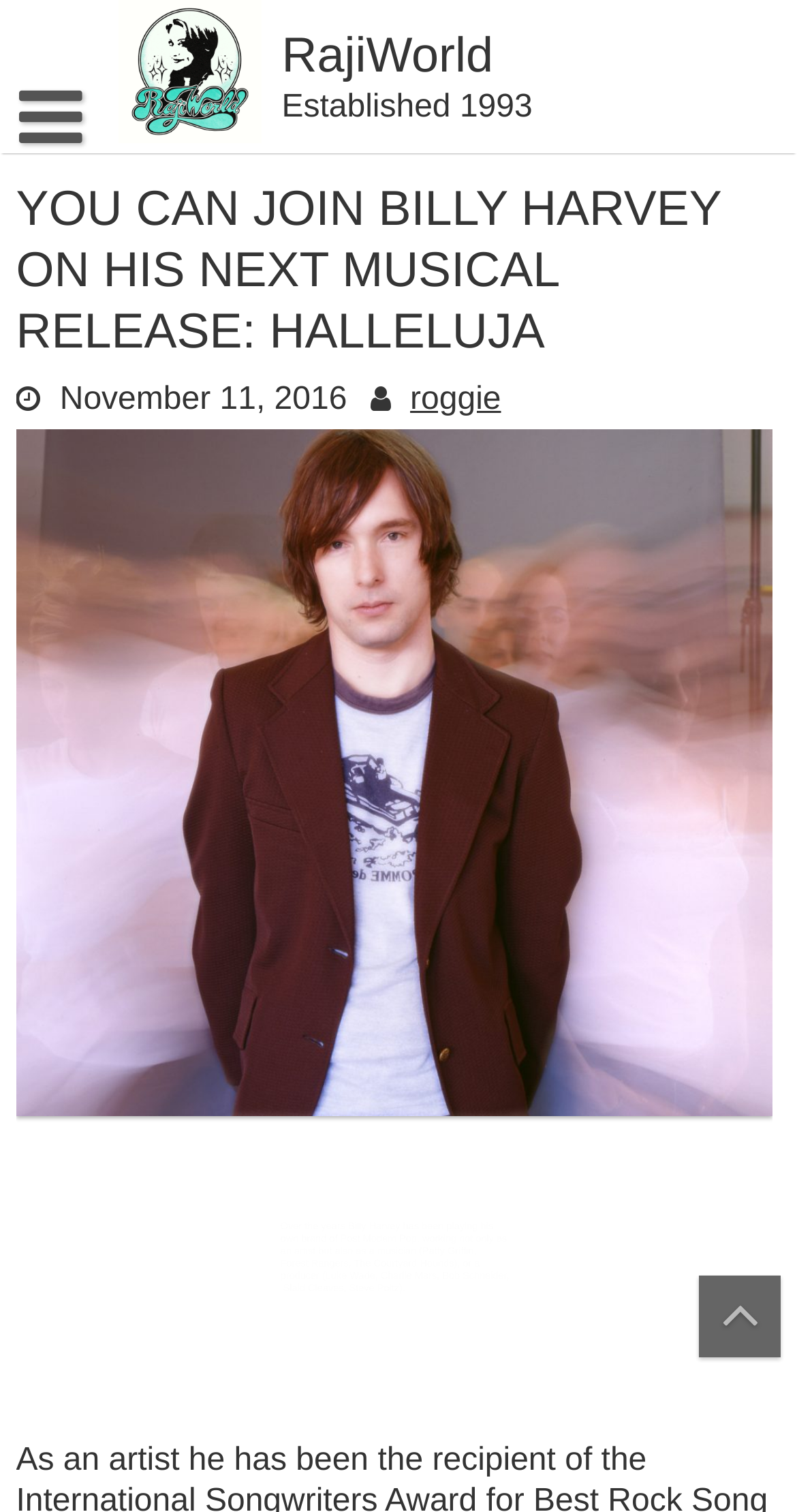Locate the bounding box coordinates for the element described below: "parent_node: RajiWorld". The coordinates must be four float values between 0 and 1, formatted as [left, top, right, bottom].

[0.877, 0.844, 0.98, 0.898]